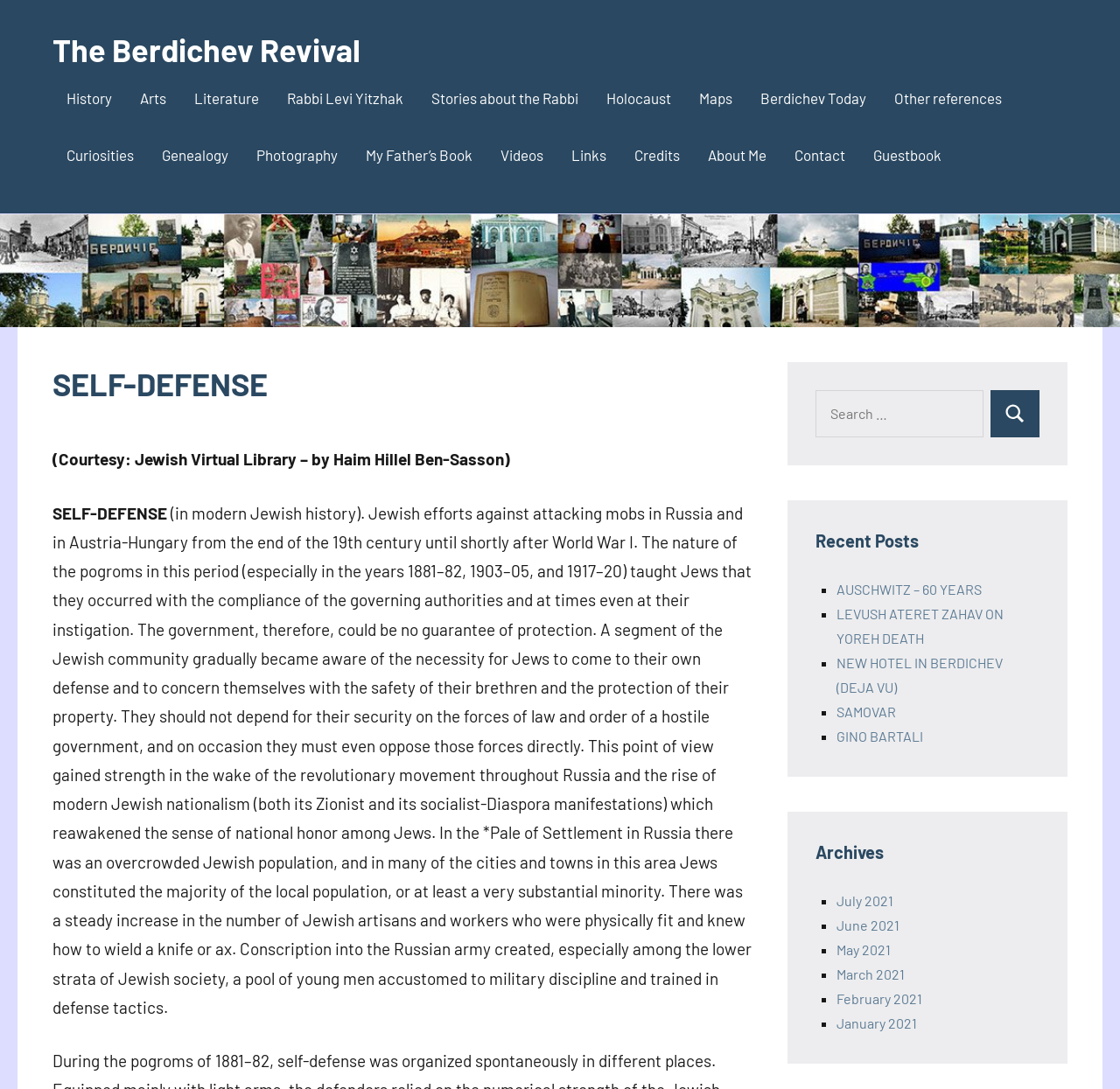Give a one-word or short-phrase answer to the following question: 
What is the name of the revival?

The Berdichev Revival